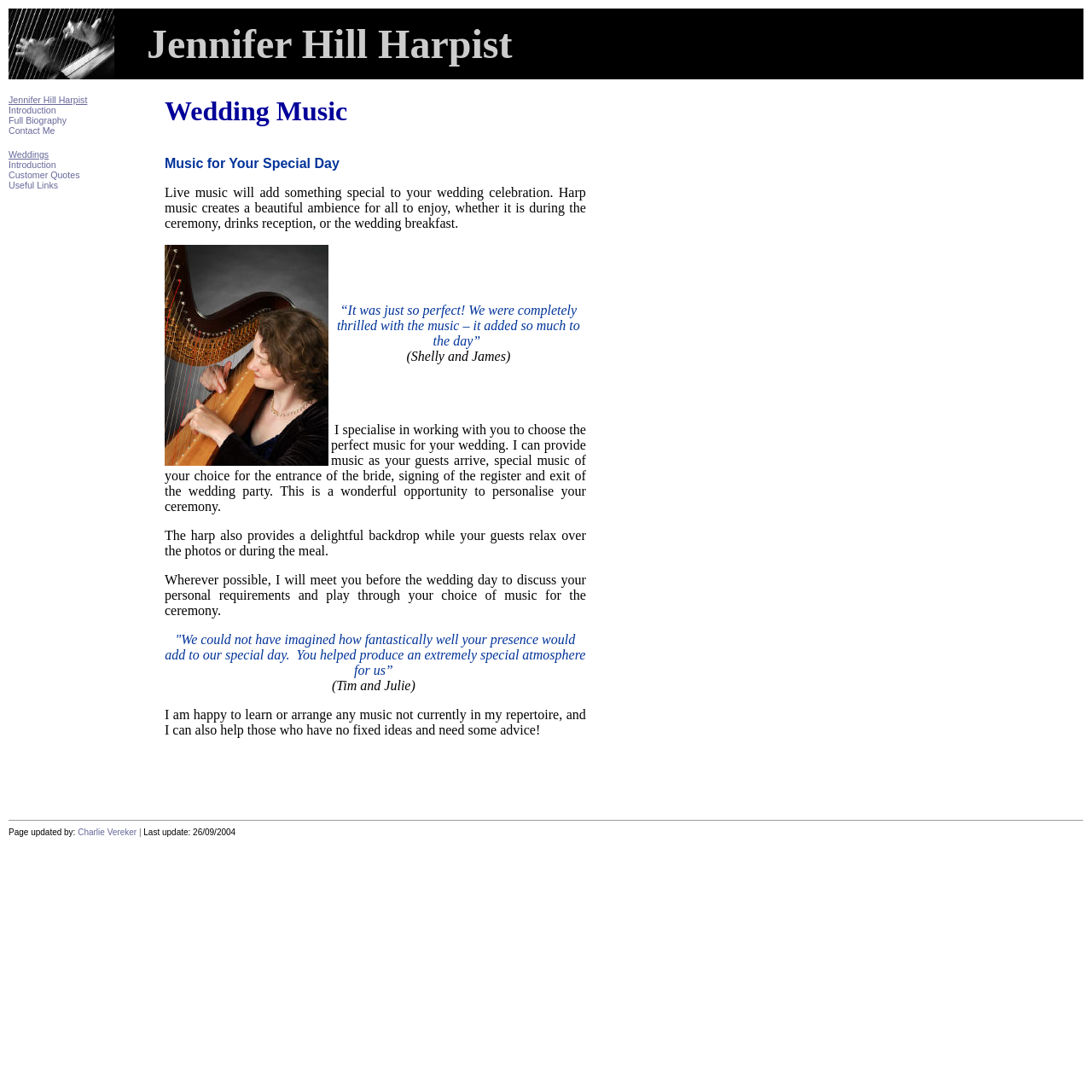Highlight the bounding box coordinates of the region I should click on to meet the following instruction: "Click on 'Contact Me'".

[0.008, 0.115, 0.05, 0.124]